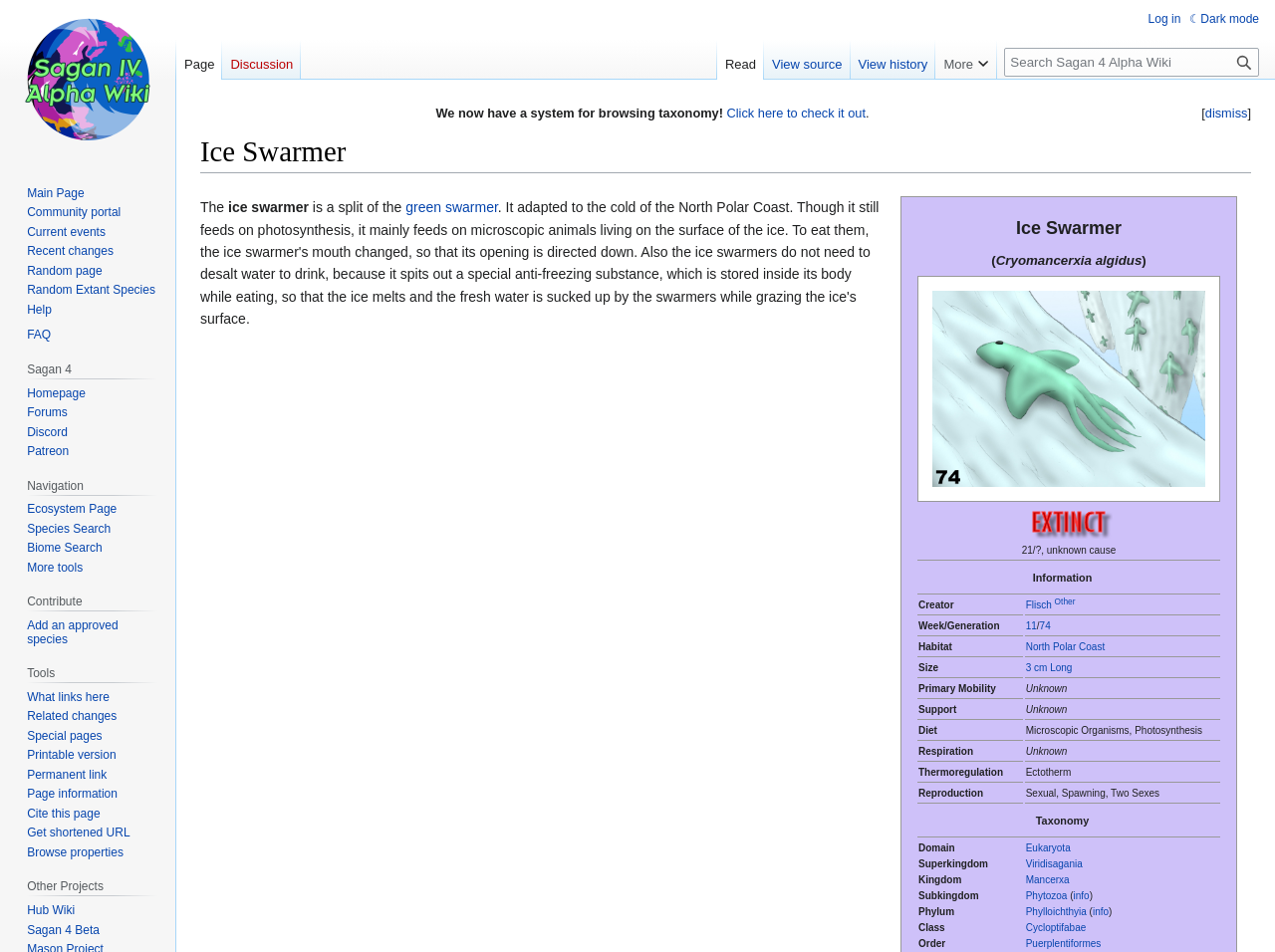Please identify the bounding box coordinates for the region that you need to click to follow this instruction: "Explore the information about the creator".

[0.804, 0.63, 0.825, 0.642]